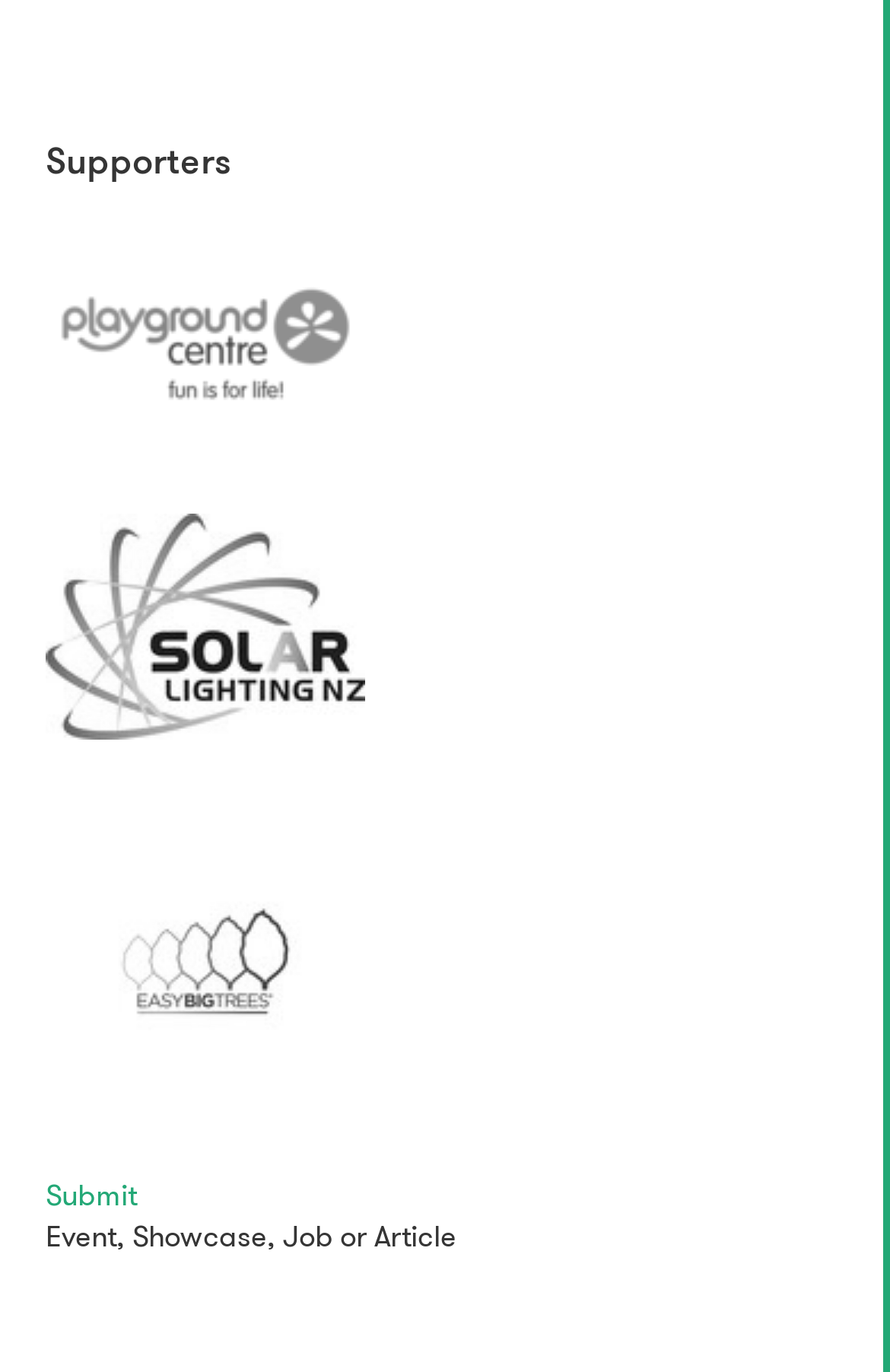How many types of submissions are there?
Look at the image and answer the question using a single word or phrase.

5